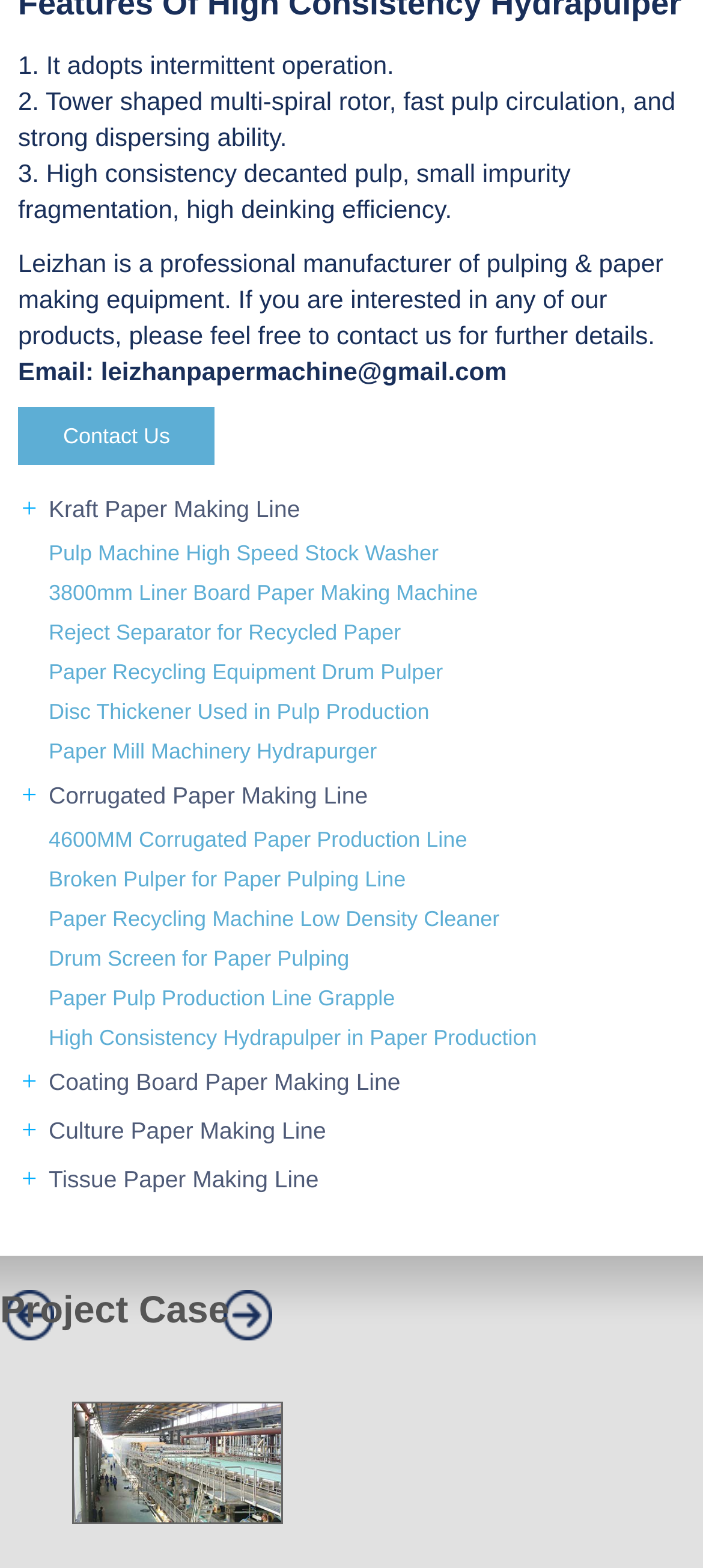Please determine the bounding box coordinates of the clickable area required to carry out the following instruction: "View the details of Kraft Liner Paper Making Line". The coordinates must be four float numbers between 0 and 1, represented as [left, top, right, bottom].

[0.105, 0.923, 0.399, 0.94]